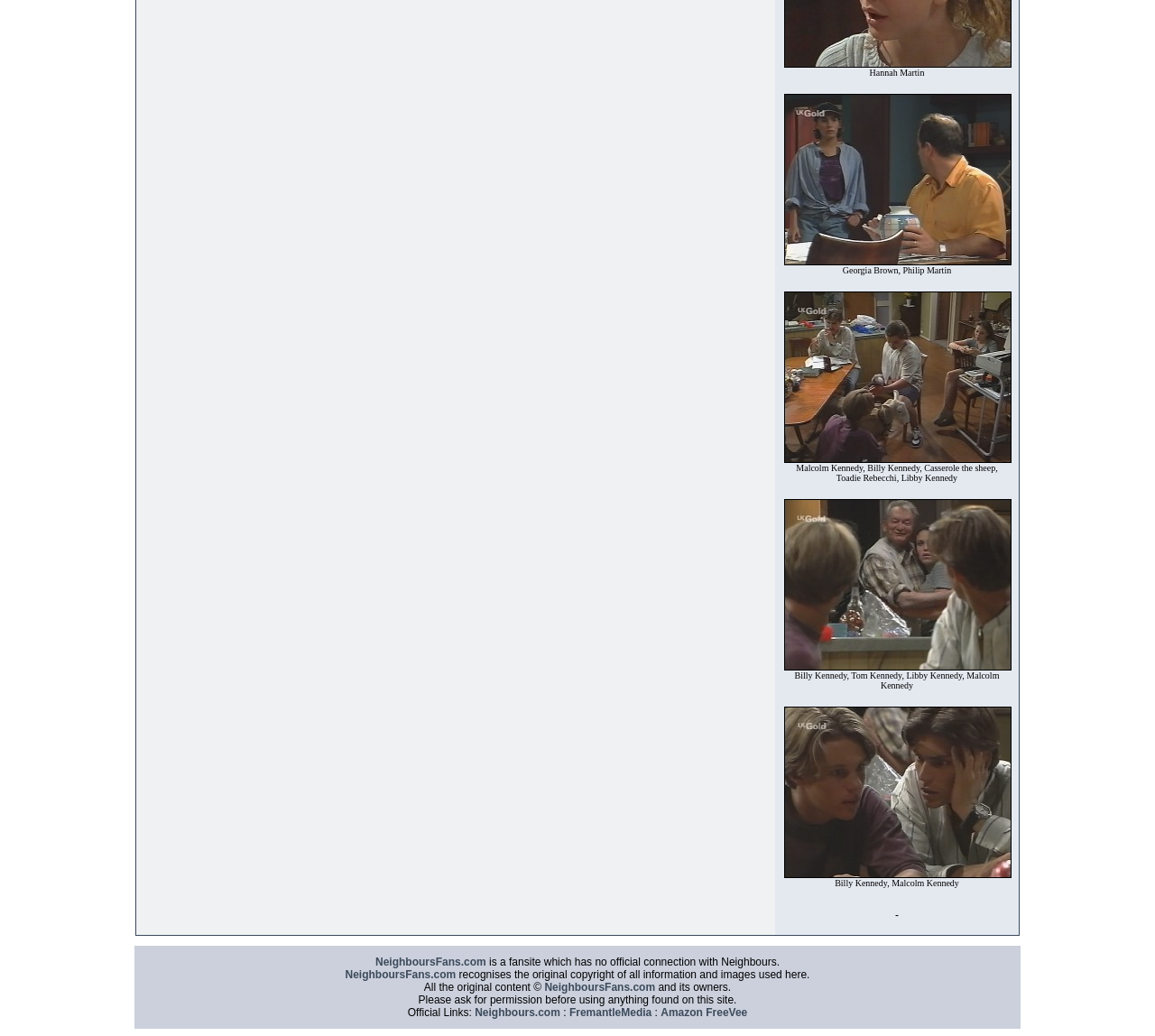What is the request for users on this website?
From the image, provide a succinct answer in one word or a short phrase.

Ask for permission